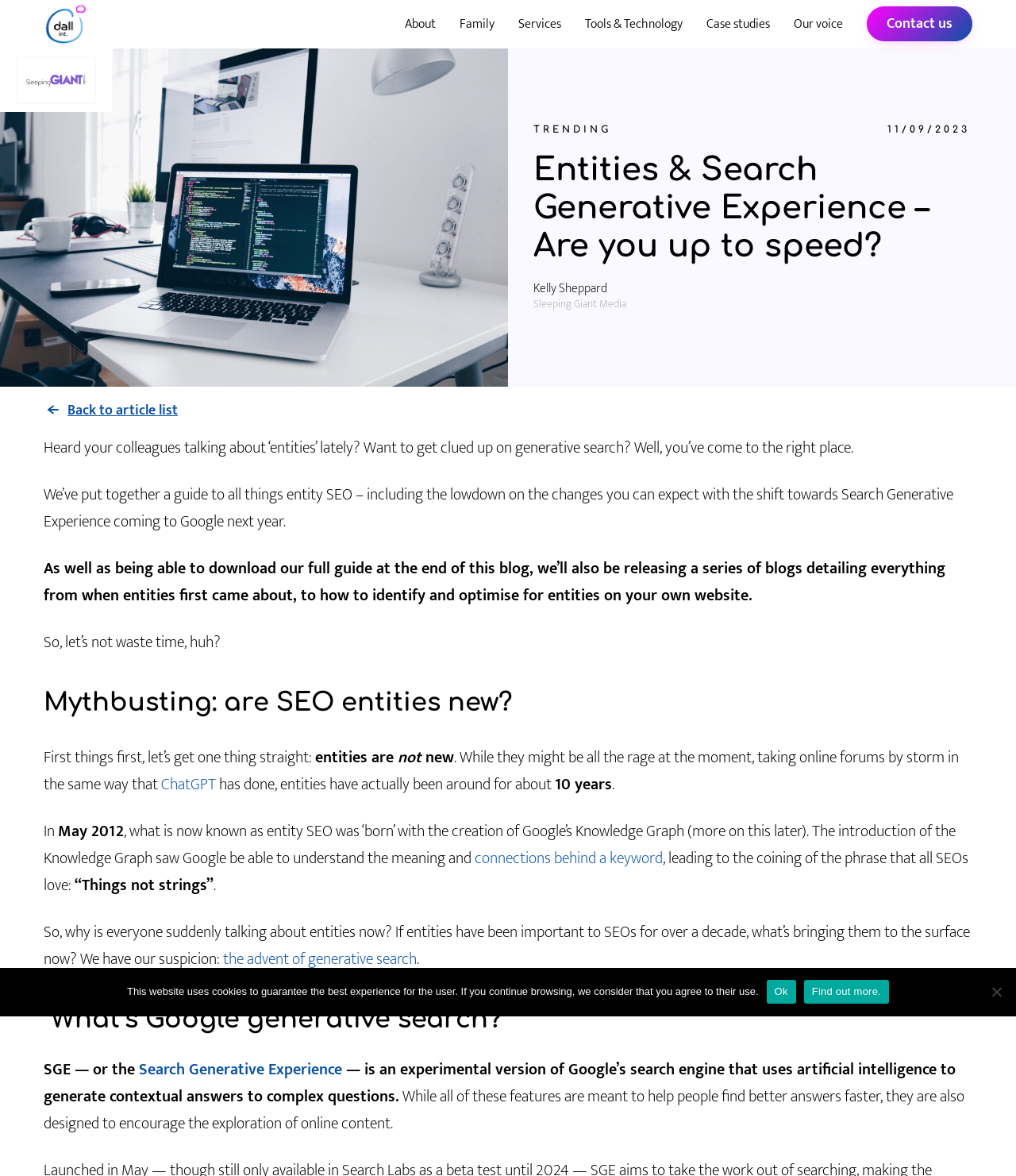Find and indicate the bounding box coordinates of the region you should select to follow the given instruction: "Check out the trending topics".

[0.525, 0.105, 0.602, 0.115]